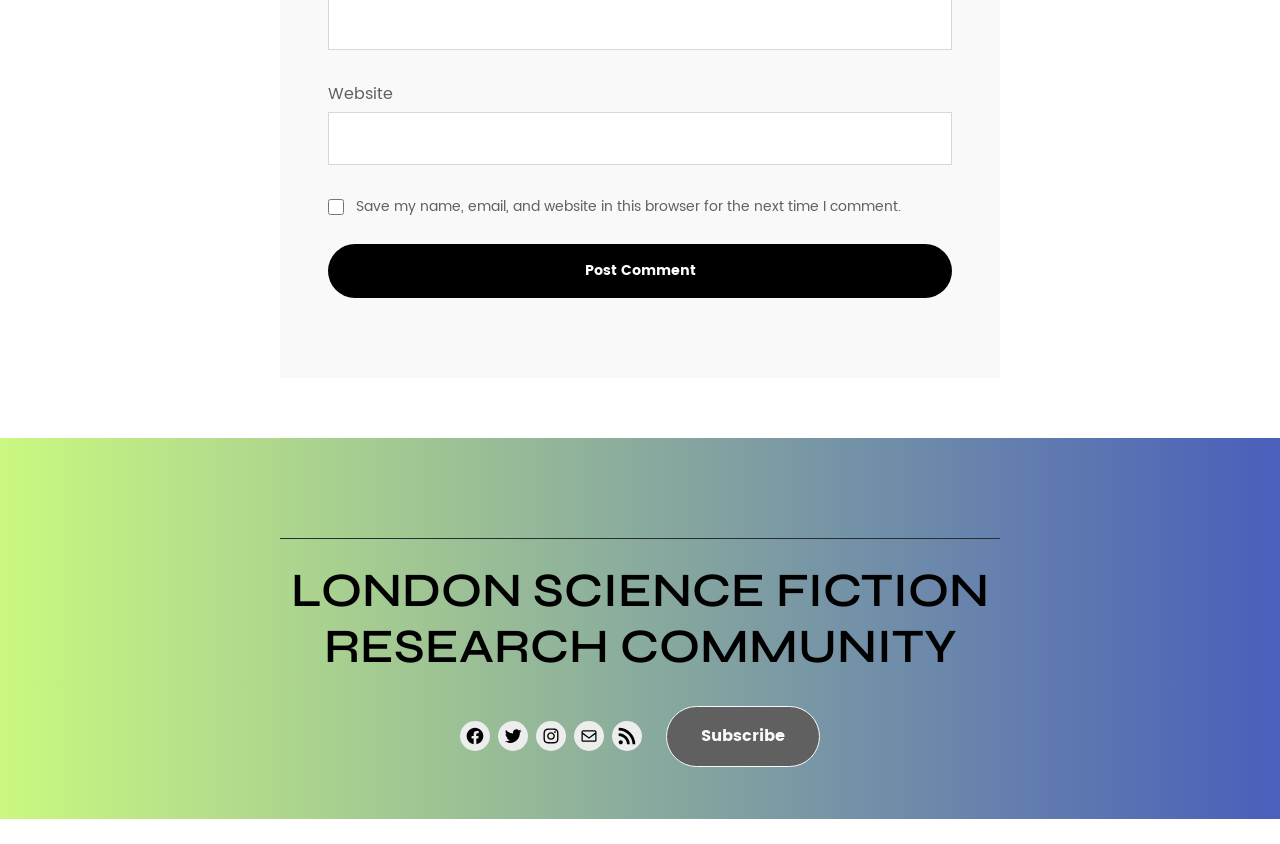Please identify the bounding box coordinates of the element's region that needs to be clicked to fulfill the following instruction: "Visit Facebook". The bounding box coordinates should consist of four float numbers between 0 and 1, i.e., [left, top, right, bottom].

[0.359, 0.854, 0.383, 0.89]